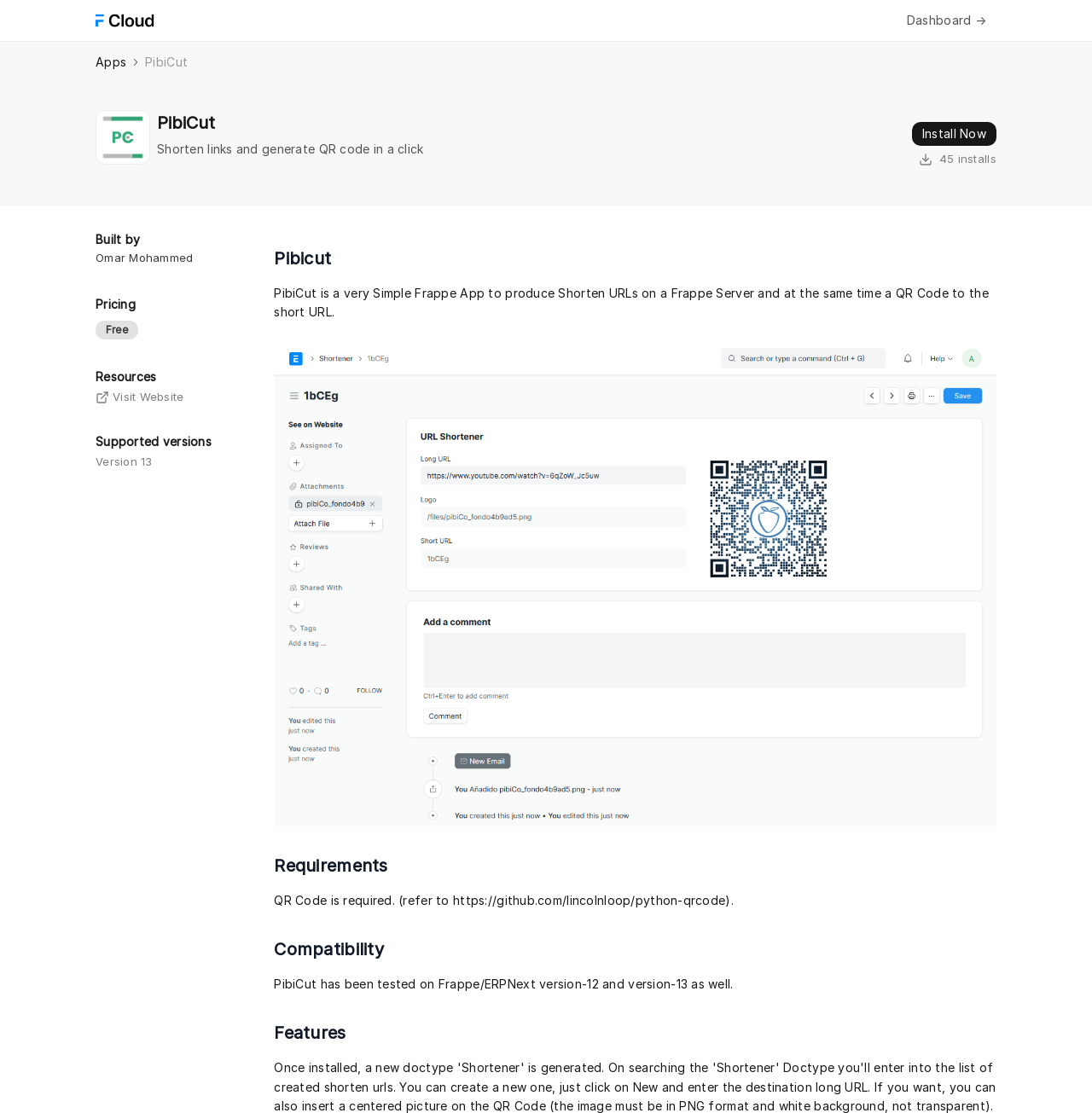What is the pricing of the app?
Refer to the image and provide a thorough answer to the question.

The pricing of the app can be found in the StaticText element with the text 'Free' which is located in the 'Pricing' section of the webpage.